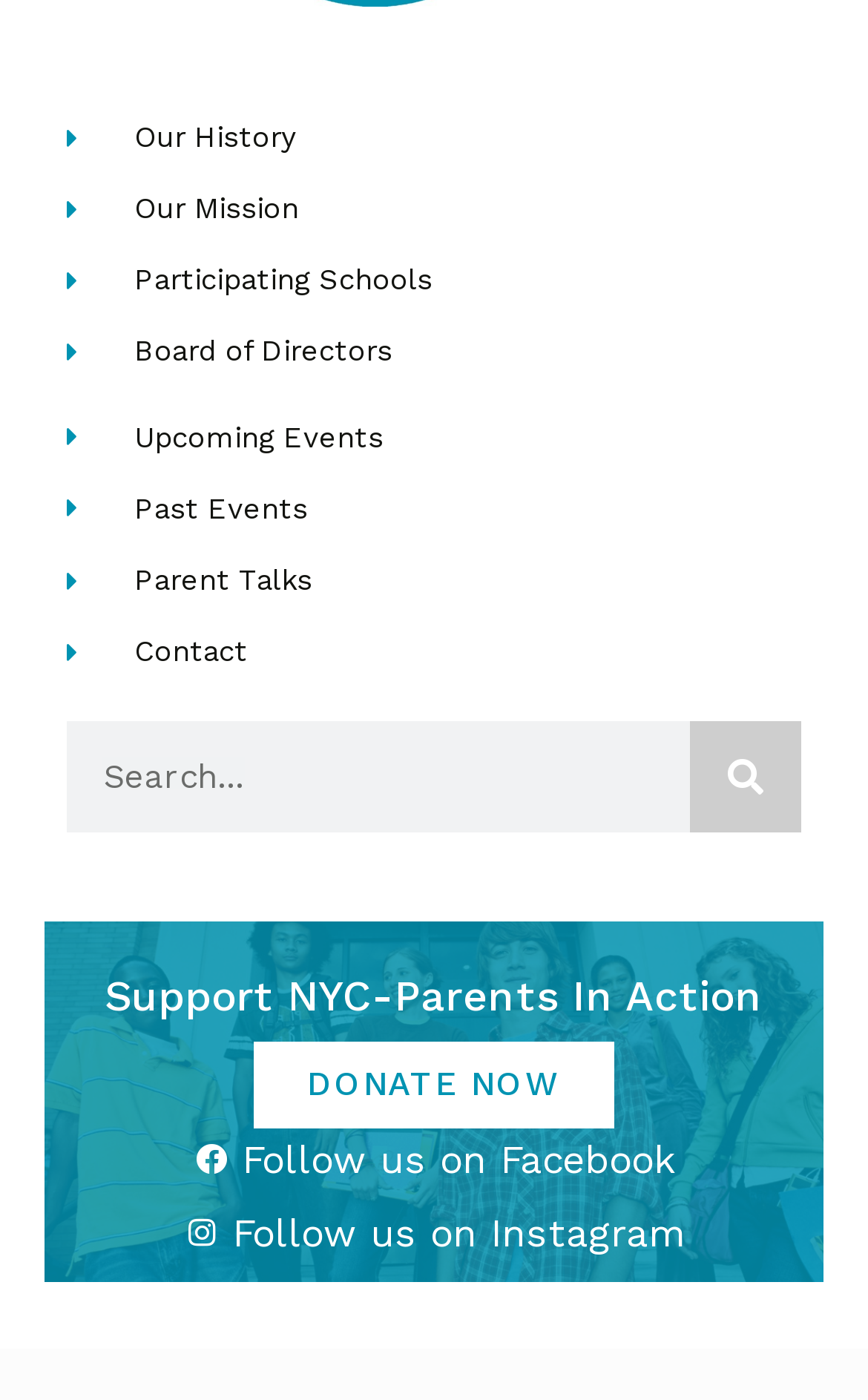Please determine the bounding box coordinates of the element to click on in order to accomplish the following task: "View upcoming events". Ensure the coordinates are four float numbers ranging from 0 to 1, i.e., [left, top, right, bottom].

[0.077, 0.298, 0.923, 0.327]